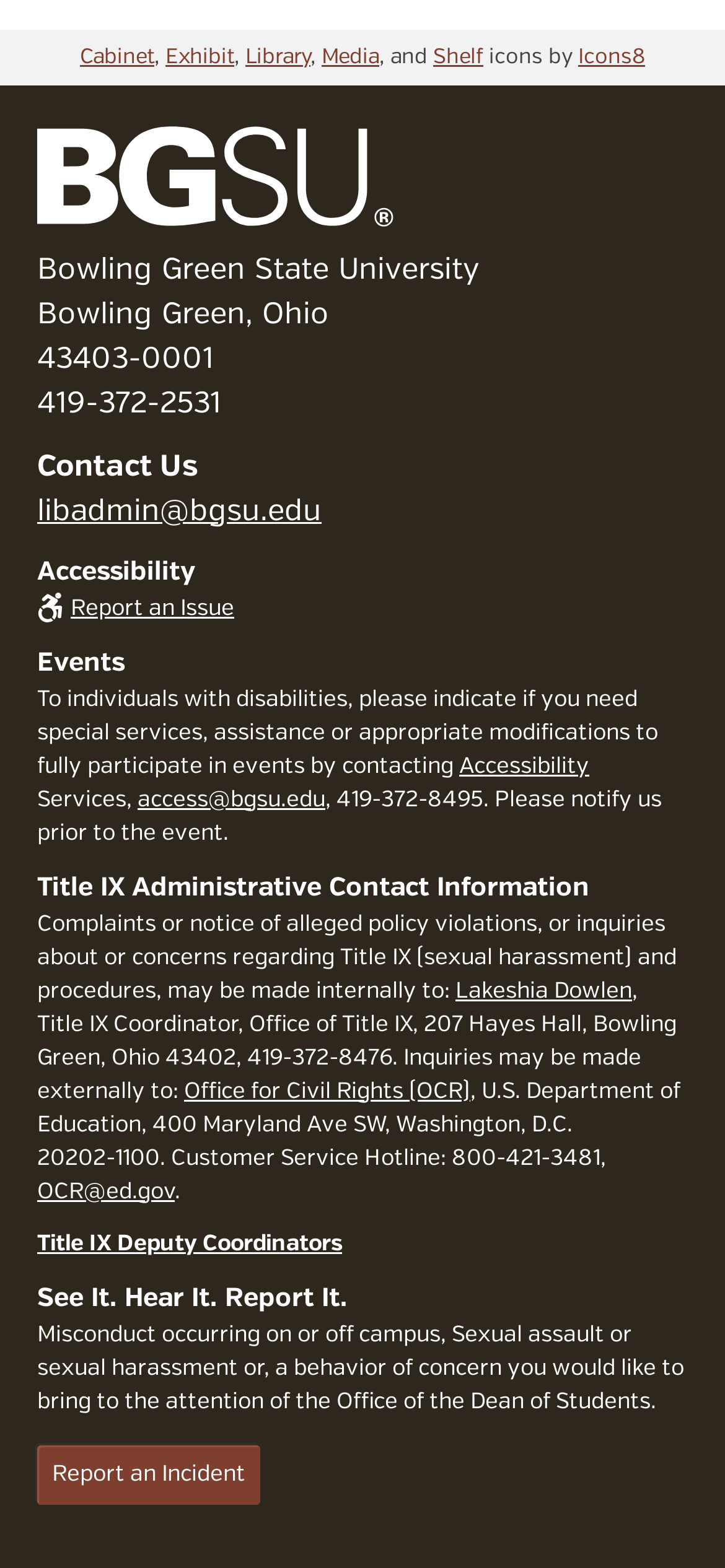Pinpoint the bounding box coordinates of the clickable area needed to execute the instruction: "Report an Issue". The coordinates should be specified as four float numbers between 0 and 1, i.e., [left, top, right, bottom].

[0.051, 0.38, 0.323, 0.395]